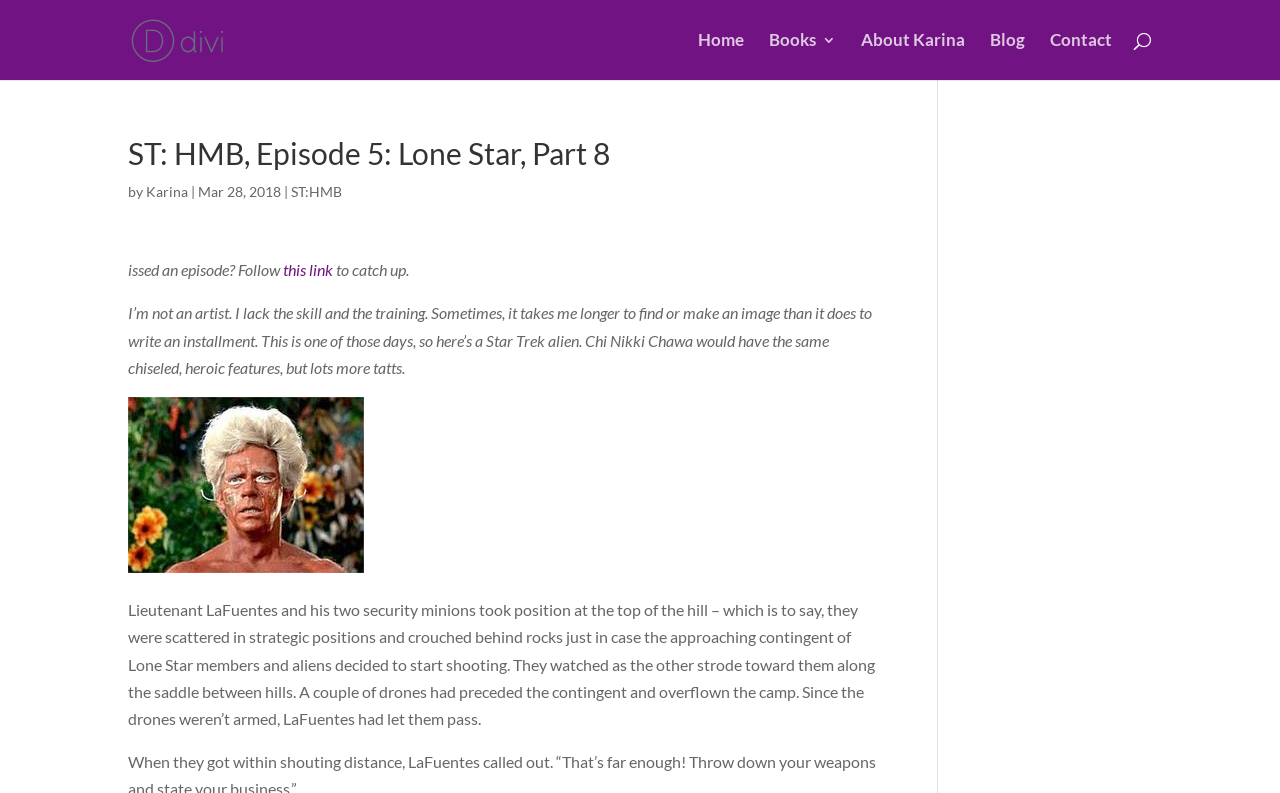Generate a comprehensive description of the contents of the webpage.

The webpage is about a blog post titled "ST: HMB, Episode 5: Lone Star, Part 8" on the "Worlds of Fabianspace" website. At the top, there are five navigation links: "Home", "Books 3", "About Karina", "Blog", and "Contact", aligned horizontally and centered. Below these links, there is a search bar that spans almost the entire width of the page.

The main content of the page is divided into sections. The first section has a heading with the title of the blog post, followed by the author's name "Karina" and the date "Mar 28, 2018". Below this, there is a link to "ST:HMB" and a sentence encouraging readers to follow a link to catch up on previous episodes.

The next section is a block of text where the author explains that they are not an artist and sometimes struggle to find or create images to accompany their writing. This section is accompanied by an image of a Star Trek alien, which is related to the content of the text.

The final section is a long paragraph of text that appears to be a passage from a story. It describes a scene where Lieutenant LaFuentes and his security team are taking position on a hill, watching as a contingent of Lone Star members and aliens approaches.